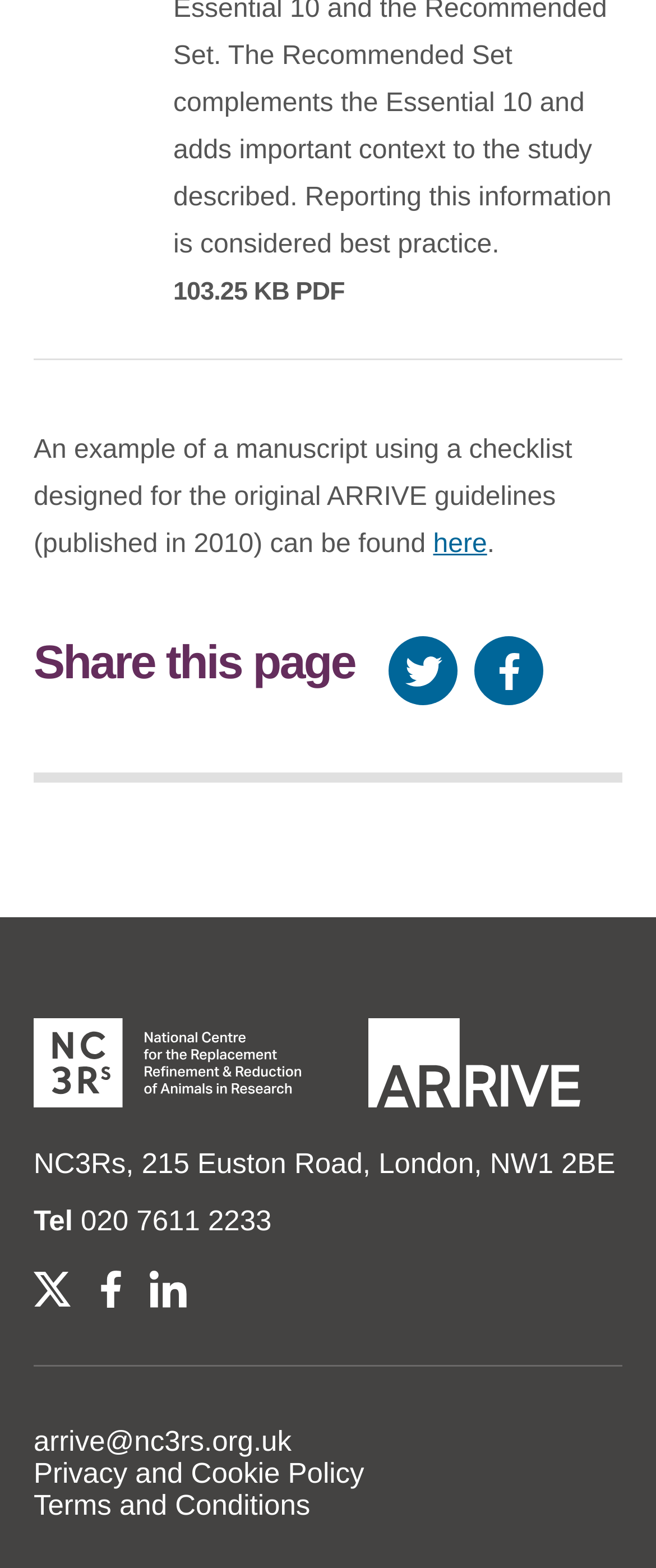Locate the bounding box of the UI element described in the following text: "Facebook".

[0.14, 0.81, 0.204, 0.837]